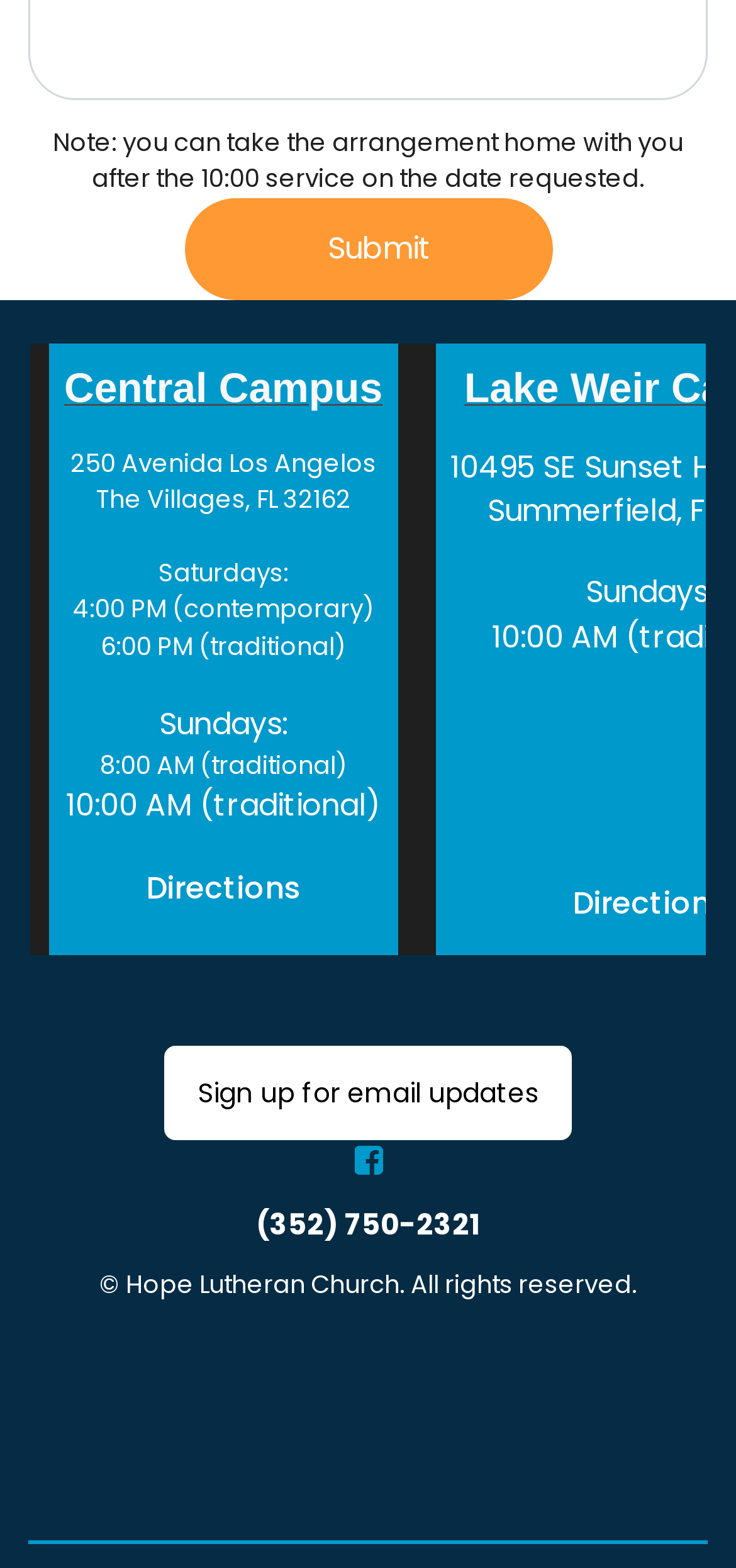Please provide the bounding box coordinates in the format (top-left x, top-left y, bottom-right x, bottom-right y). Remember, all values are floating point numbers between 0 and 1. What is the bounding box coordinate of the region described as: https://www.youtube.com/watch?v=q-y2g9Ot5GA&t=522s

None